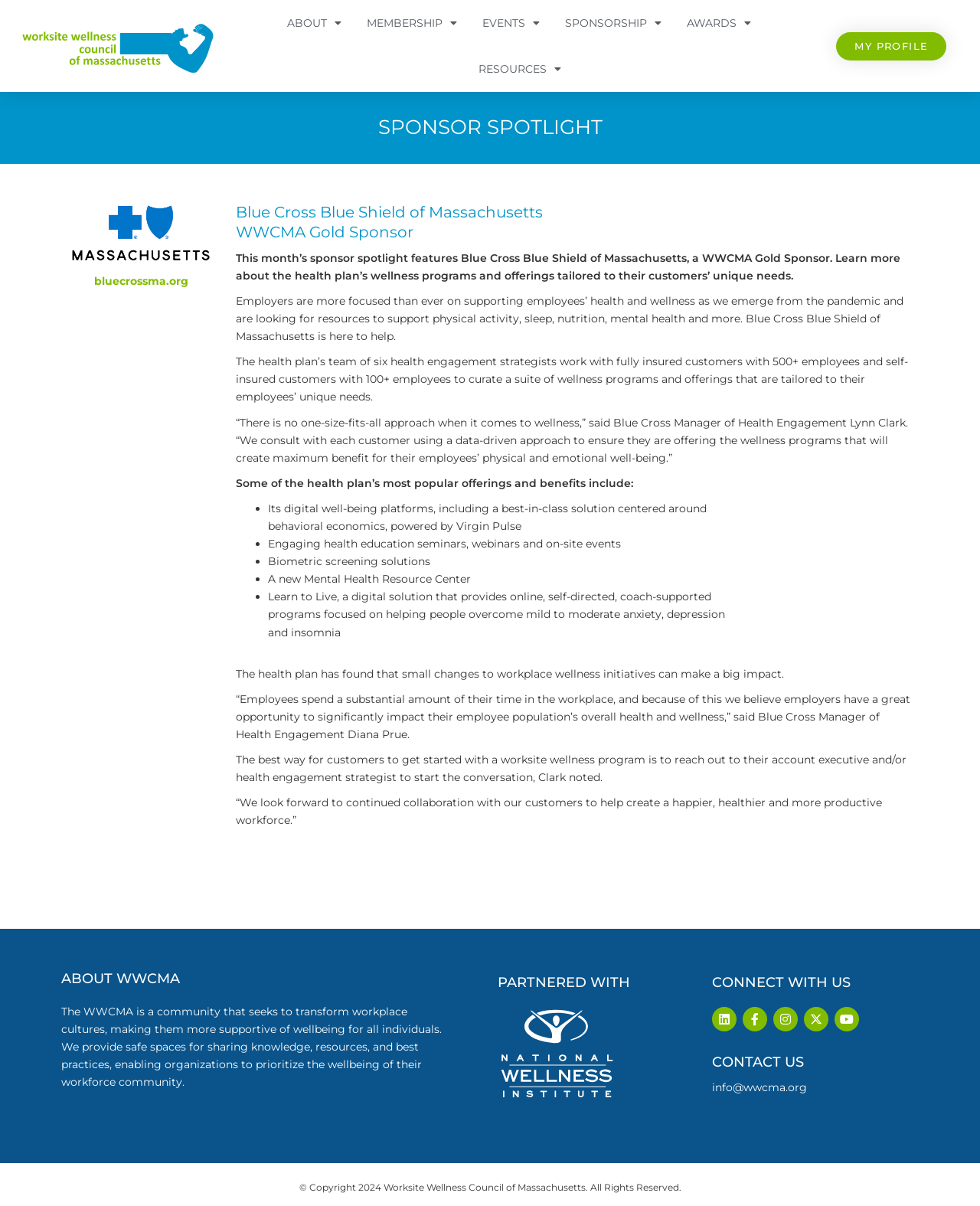What is the name of the digital solution that provides online, self-directed, coach-supported programs?
Using the image, respond with a single word or phrase.

Learn to Live